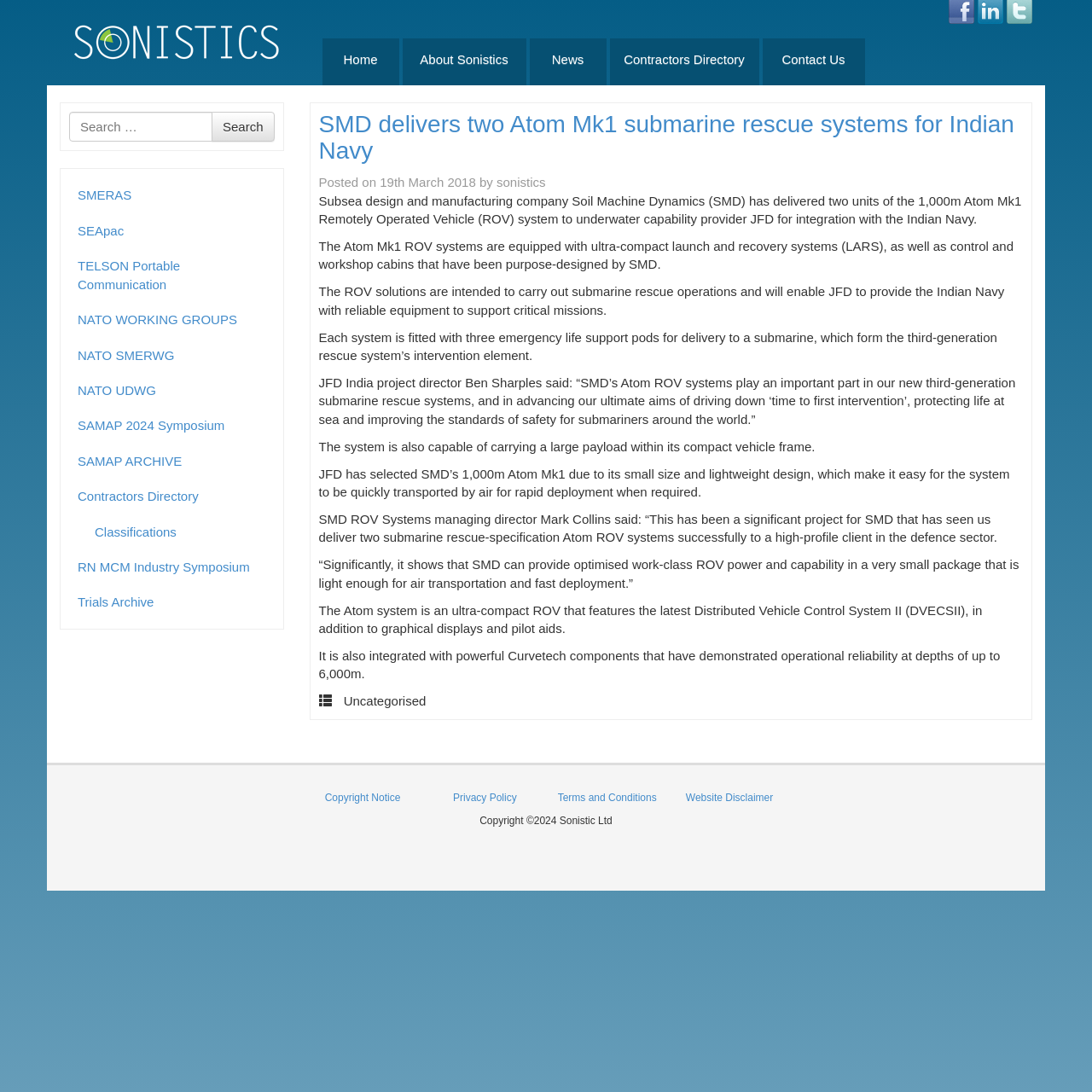Explain the webpage's design and content in an elaborate manner.

This webpage is about Sonistics, a company that provides news and information related to the subsea design and manufacturing industry. At the top of the page, there are three social media links, Facebook, LinkedIn, and Twitter, aligned horizontally. Below them, there is a heading "Sonistics" with a link to the company's website. 

To the right of the heading, there is a search bar with a "Search for" label and a "Search" button. Below the search bar, there are several links to other websites, including SMERAS, SEApac, and TELSON Portable Communication, among others.

The main content of the webpage is an article about Soil Machine Dynamics (SMD) delivering two units of the 1,000m Atom Mk1 Remotely Operated Vehicle (ROV) system to underwater capability provider JFD for integration with the Indian Navy. The article is divided into several paragraphs, each describing a different aspect of the ROV system, including its features, capabilities, and the benefits it provides to the Indian Navy.

At the bottom of the page, there is a footer section with links to Copyright Notice, Privacy Policy, Terms and Conditions, and Website Disclaimer. Additionally, there is a copyright notice stating "Copyright ©2024 Sonistic Ltd".